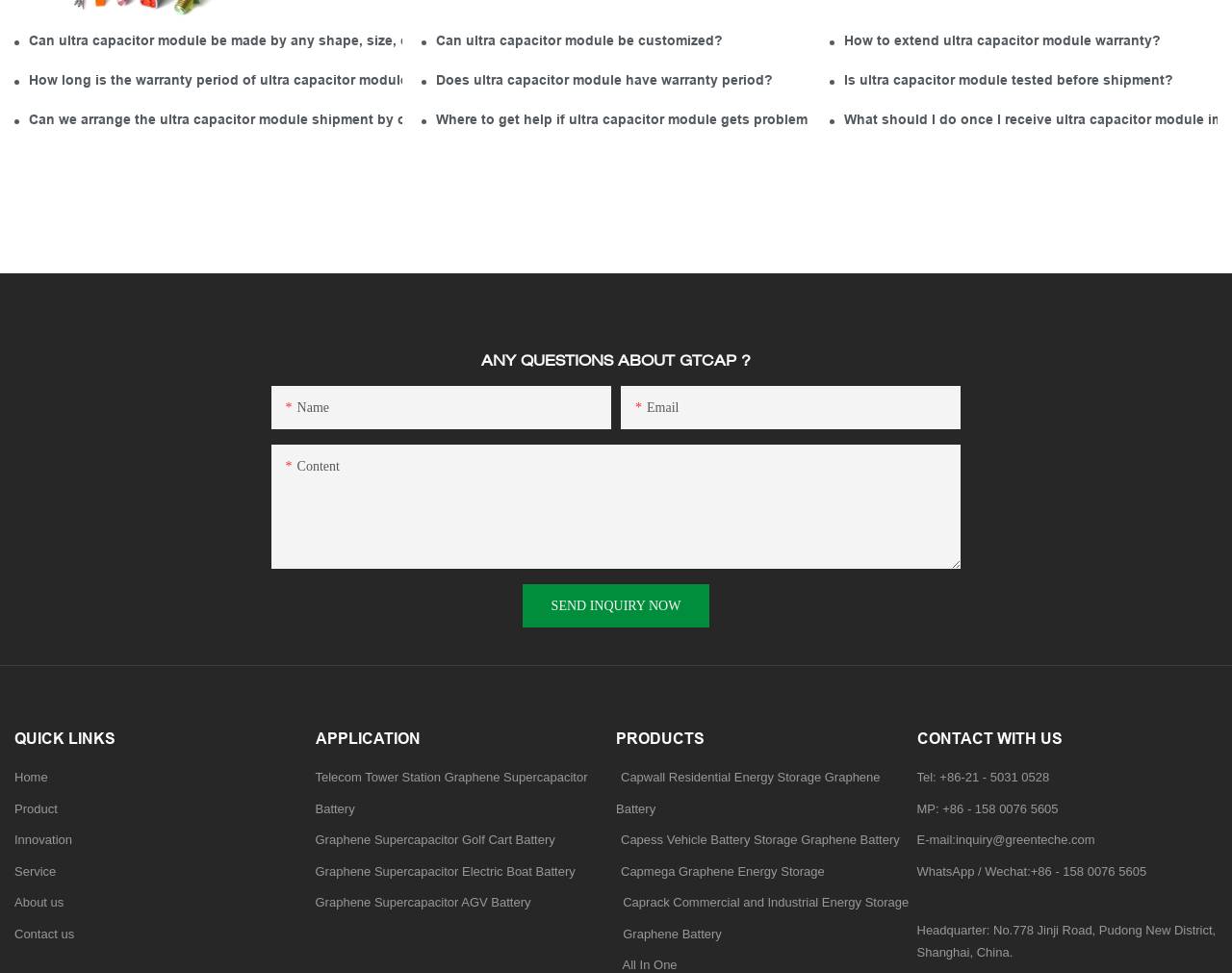Specify the bounding box coordinates of the area to click in order to follow the given instruction: "Click on the 'Home' link."

[0.012, 0.792, 0.039, 0.806]